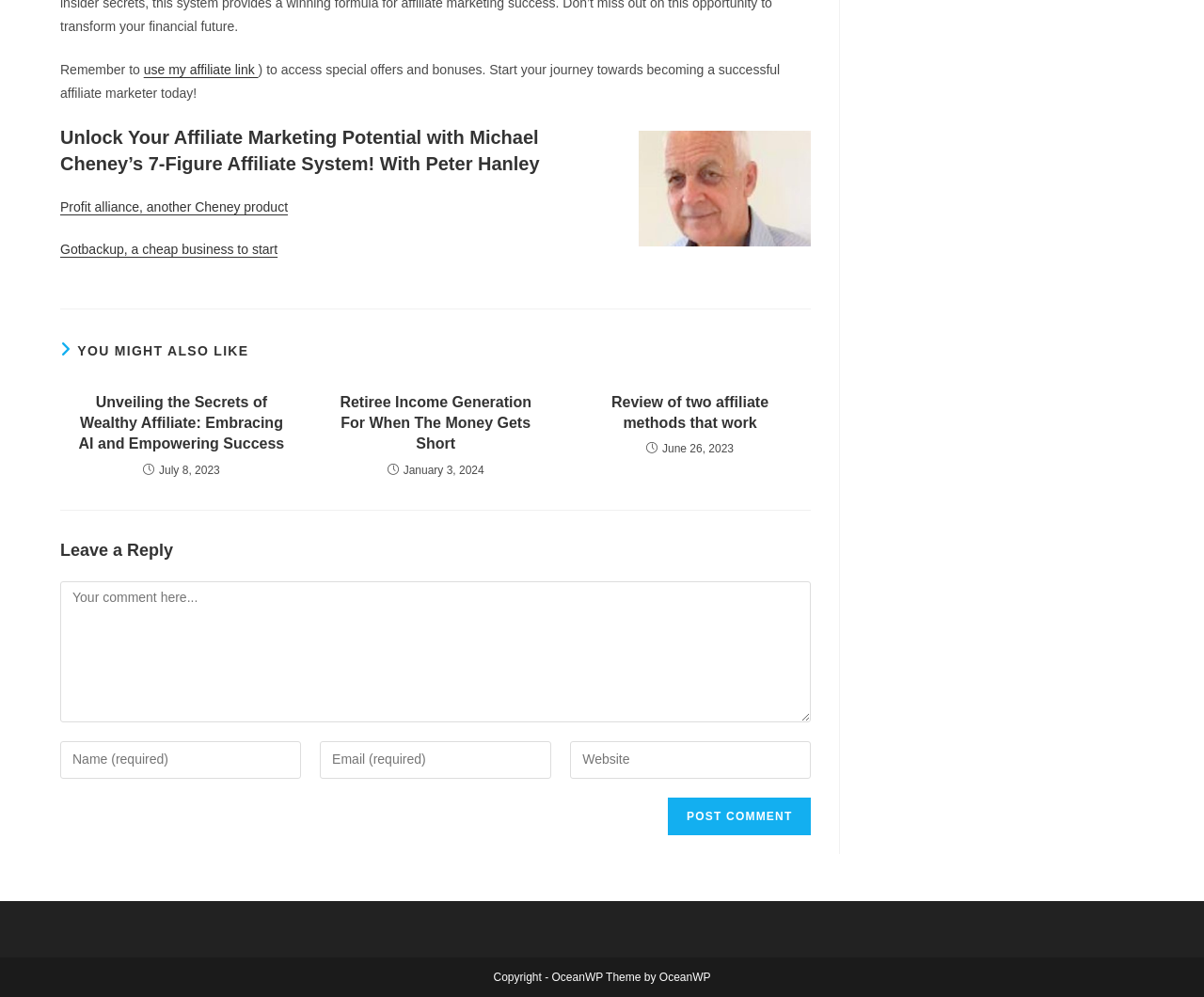Based on what you see in the screenshot, provide a thorough answer to this question: Who is the author of the affiliate marketing system?

The answer can be found in the heading element 'Unlock Your Affiliate Marketing Potential with Michael Cheney’s 7-Figure Affiliate System! With Peter Hanley' which indicates that Michael Cheney is the author of the affiliate marketing system.